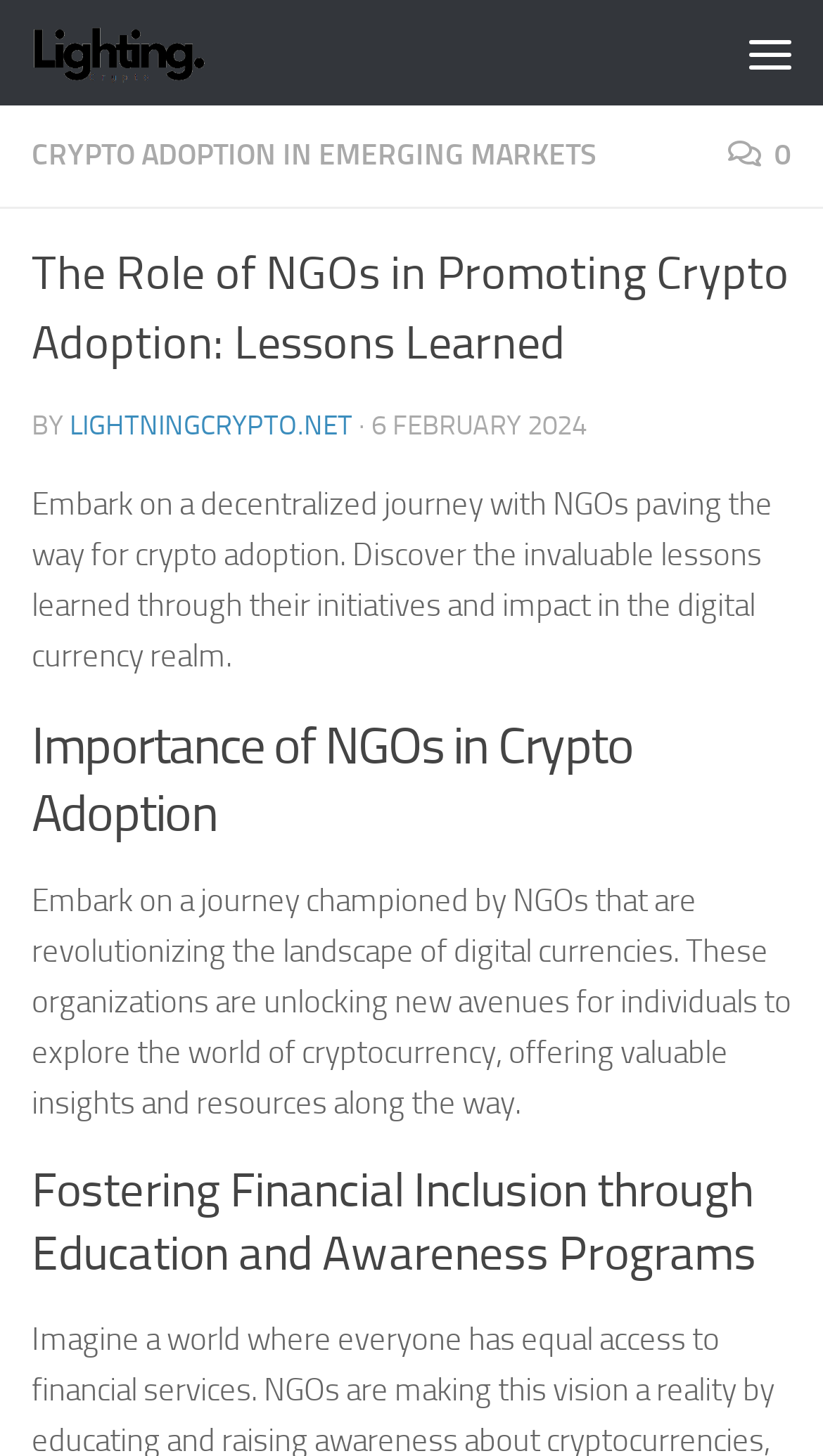Summarize the webpage with intricate details.

The webpage is about the role of NGOs in promoting crypto adoption, with a focus on the lessons learned from their initiatives and impact. At the top left, there is a "Skip to content" link, followed by the "Lightning Crypto" logo, which is an image with a link. On the top right, there is a "Menu" button.

Below the logo, there is a heading that displays the title of the webpage, "The Role of NGOs in Promoting Crypto Adoption: Lessons Learned". Underneath, there is a byline with the text "BY" and a link to "LIGHTNINGCRYPTO.NET", followed by a date "6 FEBRUARY 2024".

The main content of the webpage is divided into sections, each with a heading. The first section has a heading "Importance of NGOs in Crypto Adoption" and a paragraph of text that discusses the role of NGOs in revolutionizing the landscape of digital currencies. The second section has a heading "Fostering Financial Inclusion through Education and Awareness Programs" and is likely to discuss the initiatives and programs of NGOs in promoting crypto adoption.

There are no images on the page apart from the "Lightning Crypto" logo. The layout is organized, with clear headings and concise text, making it easy to navigate and read.